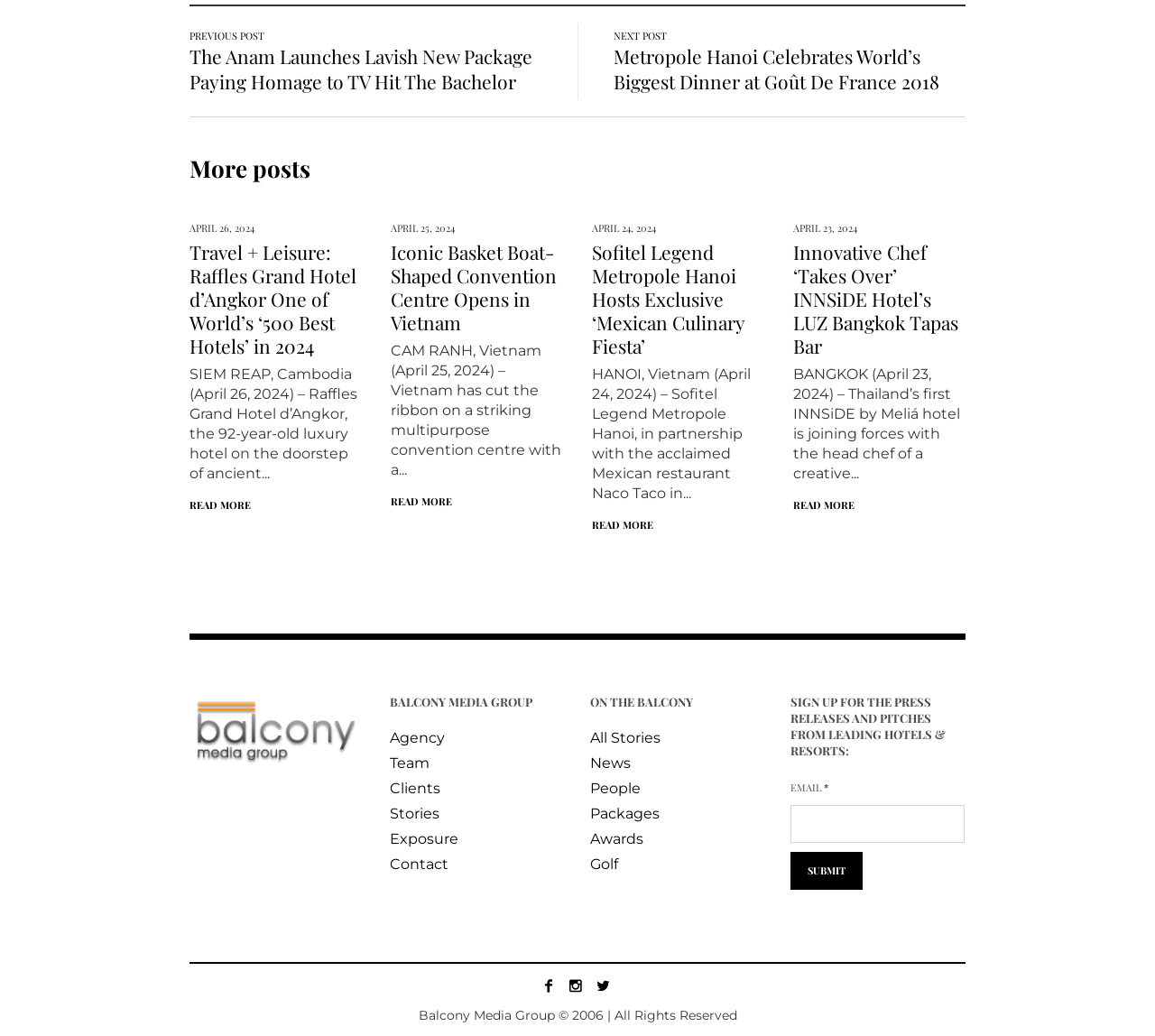Please locate the bounding box coordinates for the element that should be clicked to achieve the following instruction: "Click on 'SUBMIT'". Ensure the coordinates are given as four float numbers between 0 and 1, i.e., [left, top, right, bottom].

[0.684, 0.822, 0.747, 0.859]